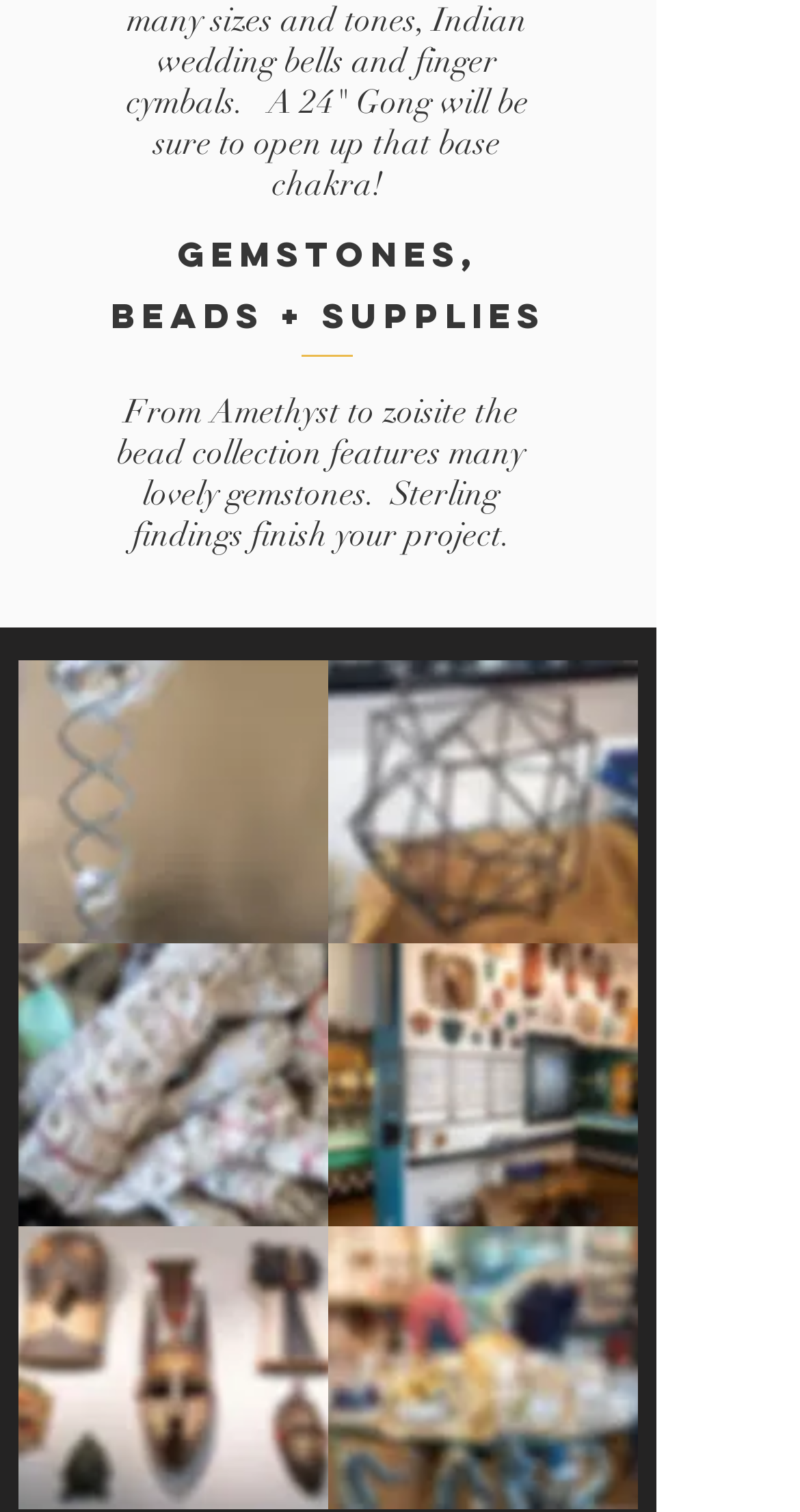How many buttons are there on the webpage?
Using the visual information, respond with a single word or phrase.

6